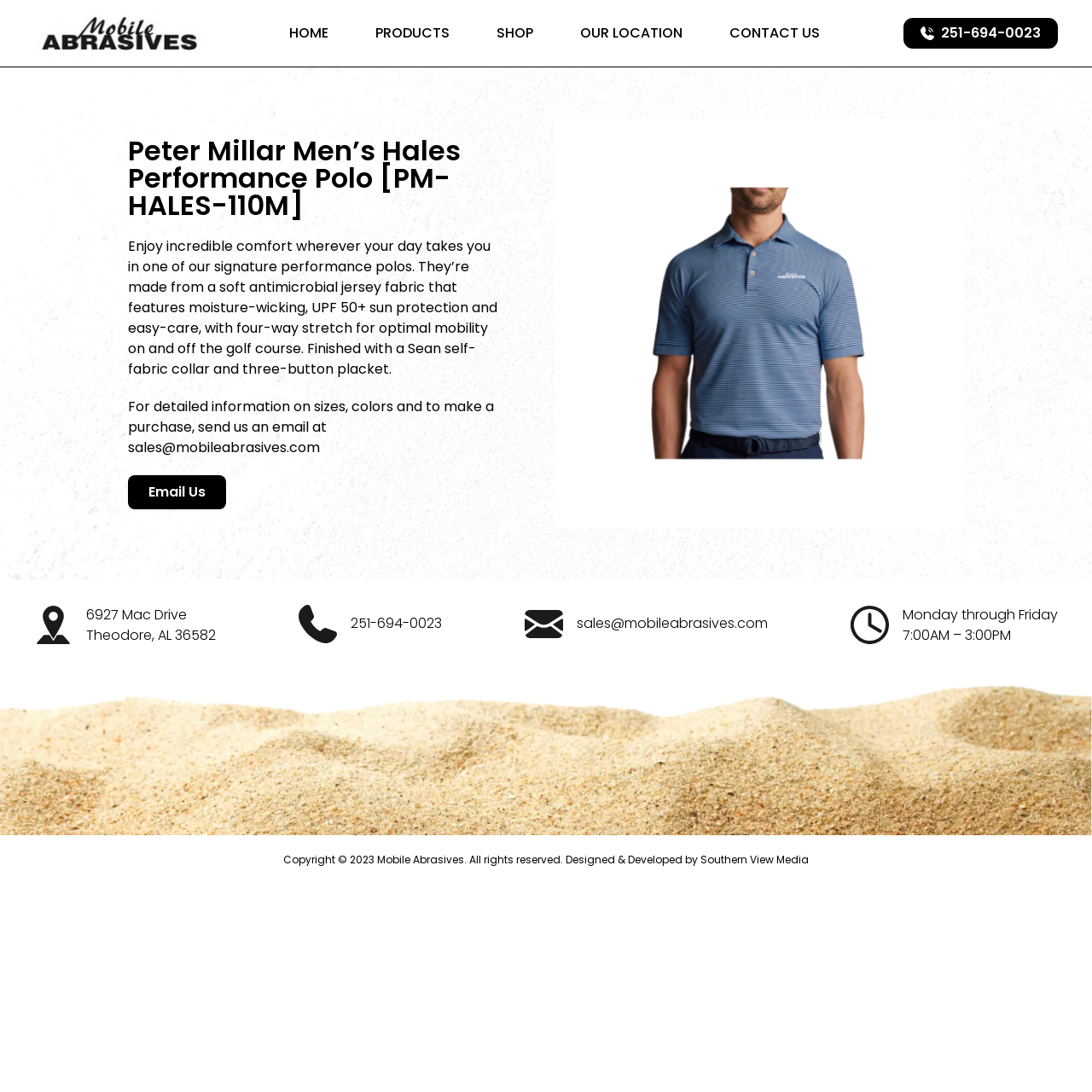What is the phone number?
Provide a detailed and well-explained answer to the question.

The phone number is obtained from the link element on the webpage, which is '251-694-0023'. This link element is located at the top-right corner of the webpage and is likely to be the contact phone number.